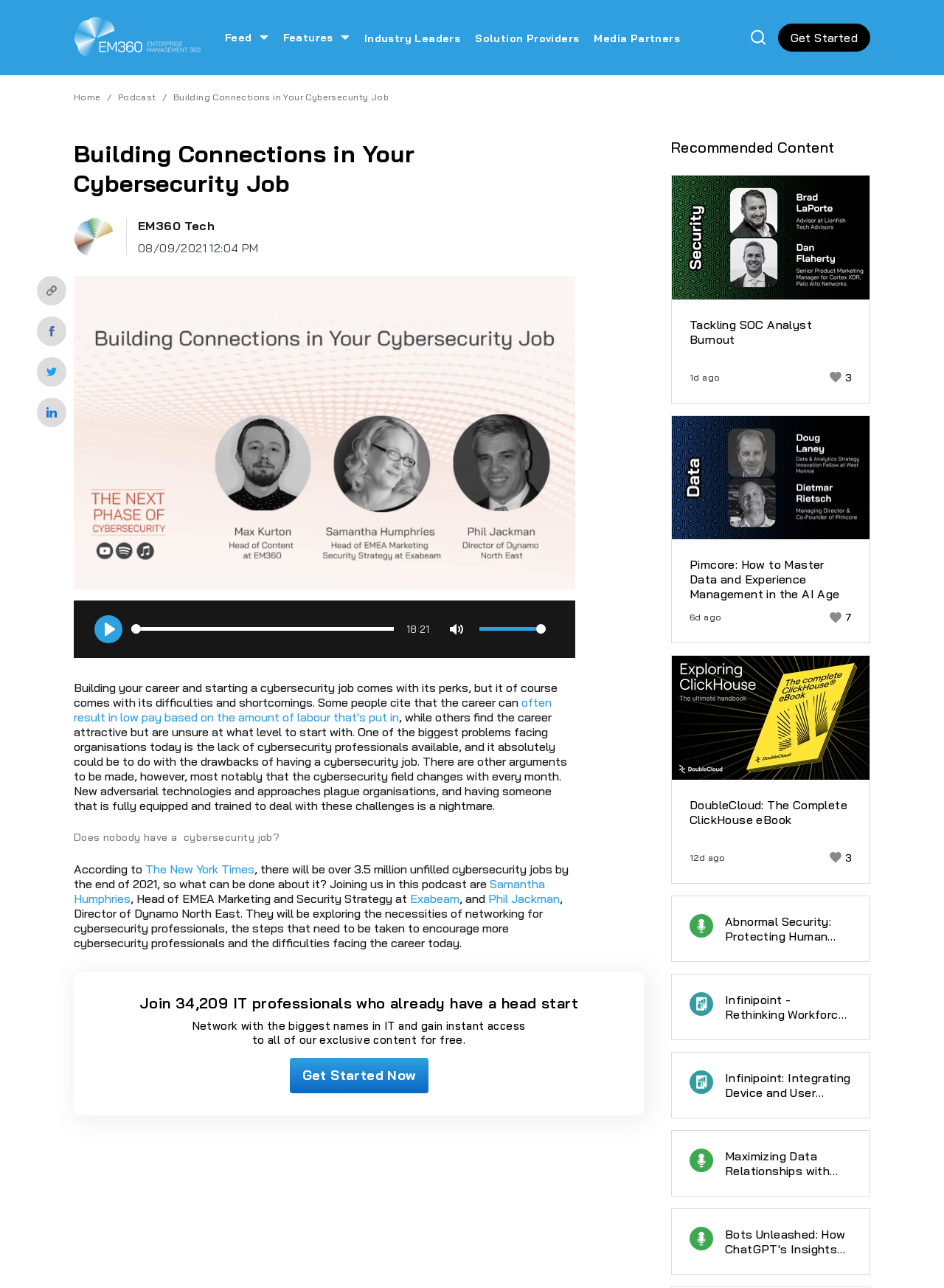Provide your answer in one word or a succinct phrase for the question: 
What is the name of the company mentioned in the podcast?

Exabeam